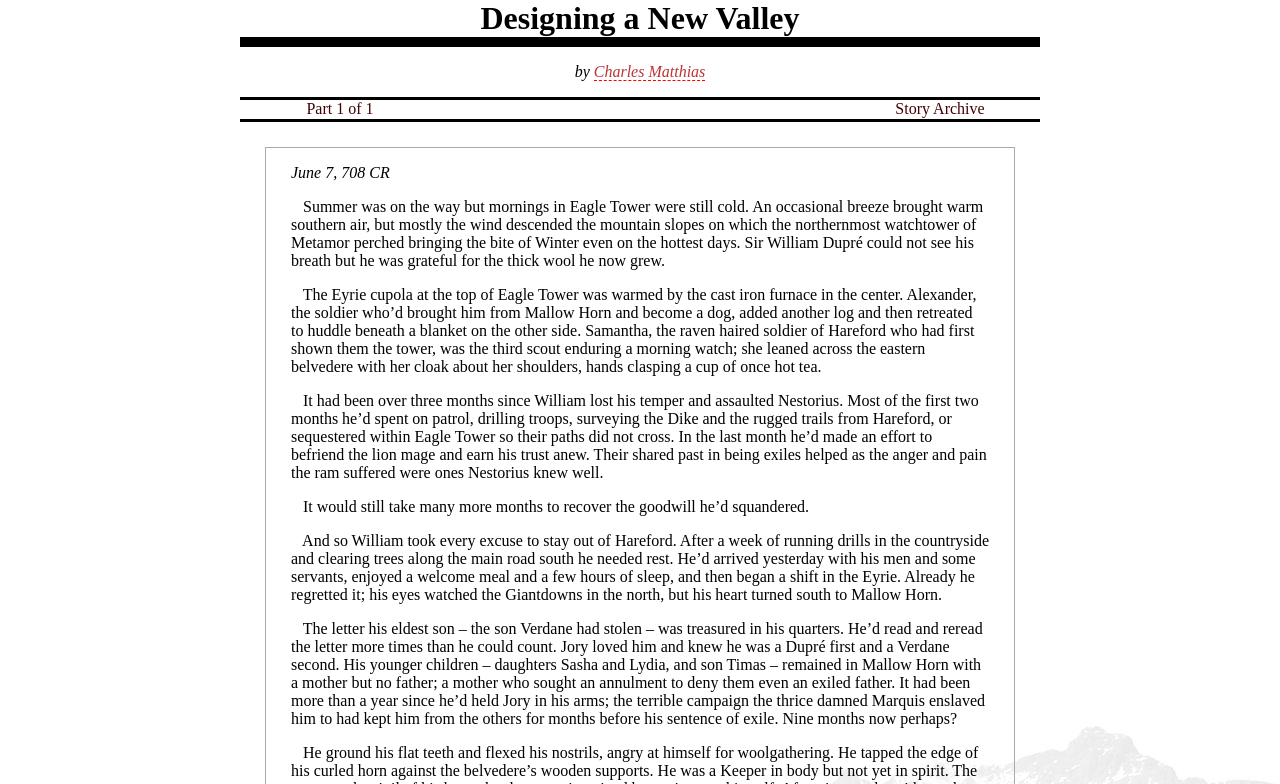Determine the bounding box of the UI element mentioned here: "Charles Matthias". The coordinates must be in the format [left, top, right, bottom] with values ranging from 0 to 1.

[0.464, 0.08, 0.551, 0.103]